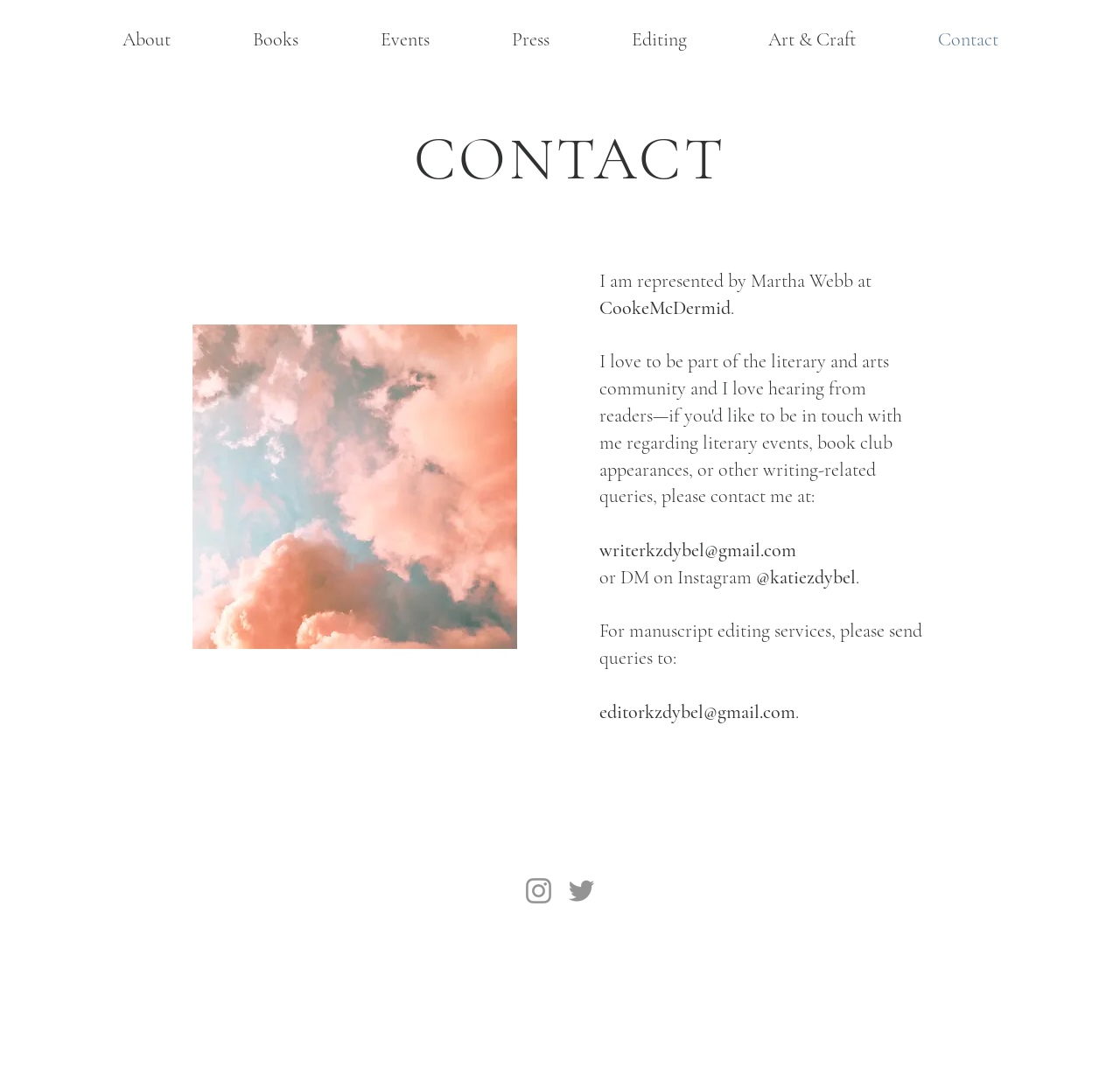Identify the bounding box for the described UI element. Provide the coordinates in (top-left x, top-left y, bottom-right x, bottom-right y) format with values ranging from 0 to 1: Art & Craft

[0.649, 0.016, 0.801, 0.056]